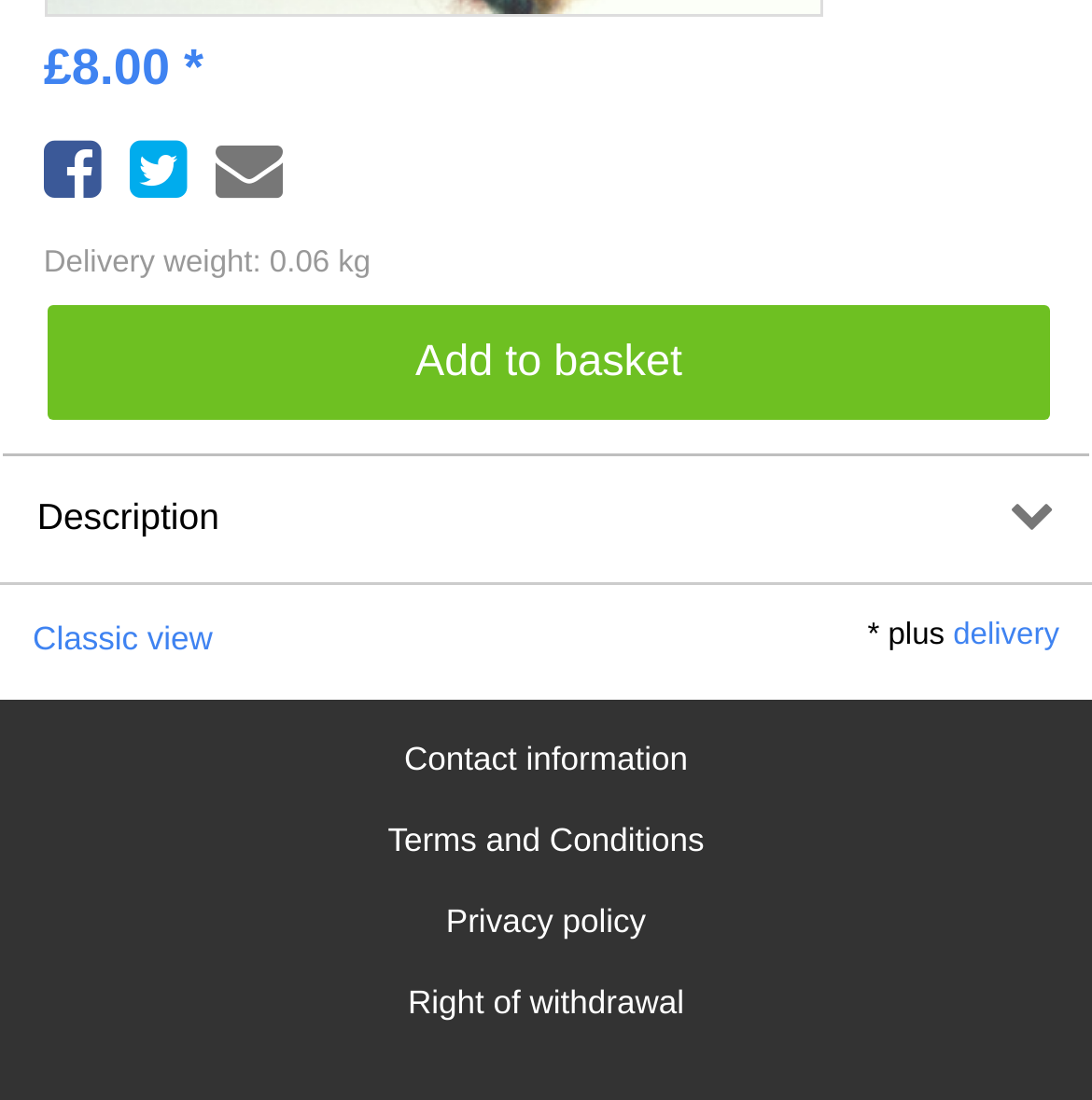Give a one-word or short phrase answer to this question: 
What is the weight of the product for delivery?

0.06 kg